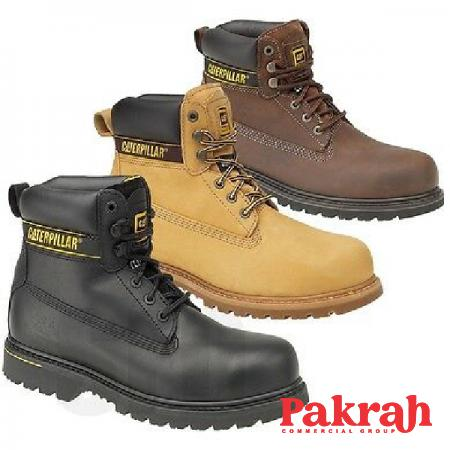How many boot styles are presented in the image?
Make sure to answer the question with a detailed and comprehensive explanation.

The caption describes three boot styles: a black boot, a tan boot, and a brown boot, each with its unique features and characteristics.